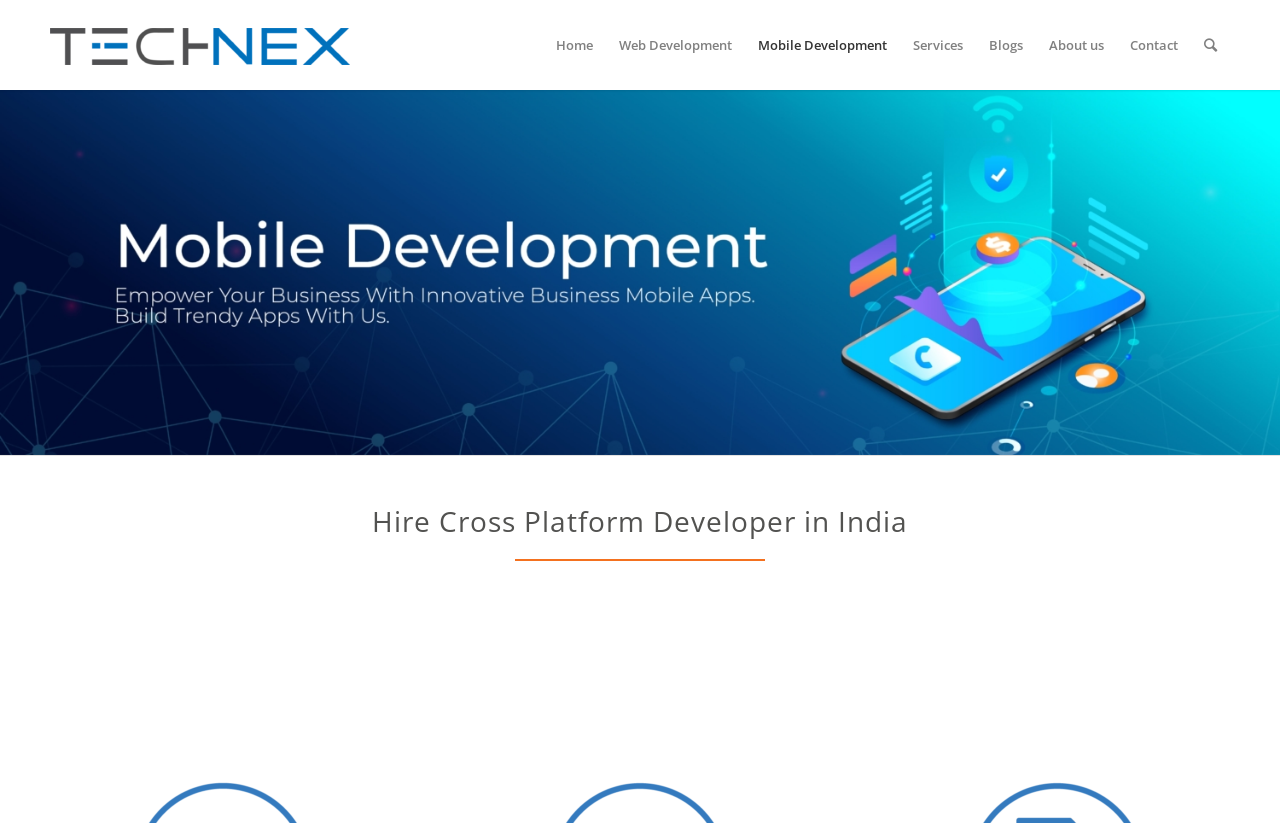Find and specify the bounding box coordinates that correspond to the clickable region for the instruction: "Learn about Cross Platform Mobile Development".

[0.355, 0.849, 0.527, 0.871]